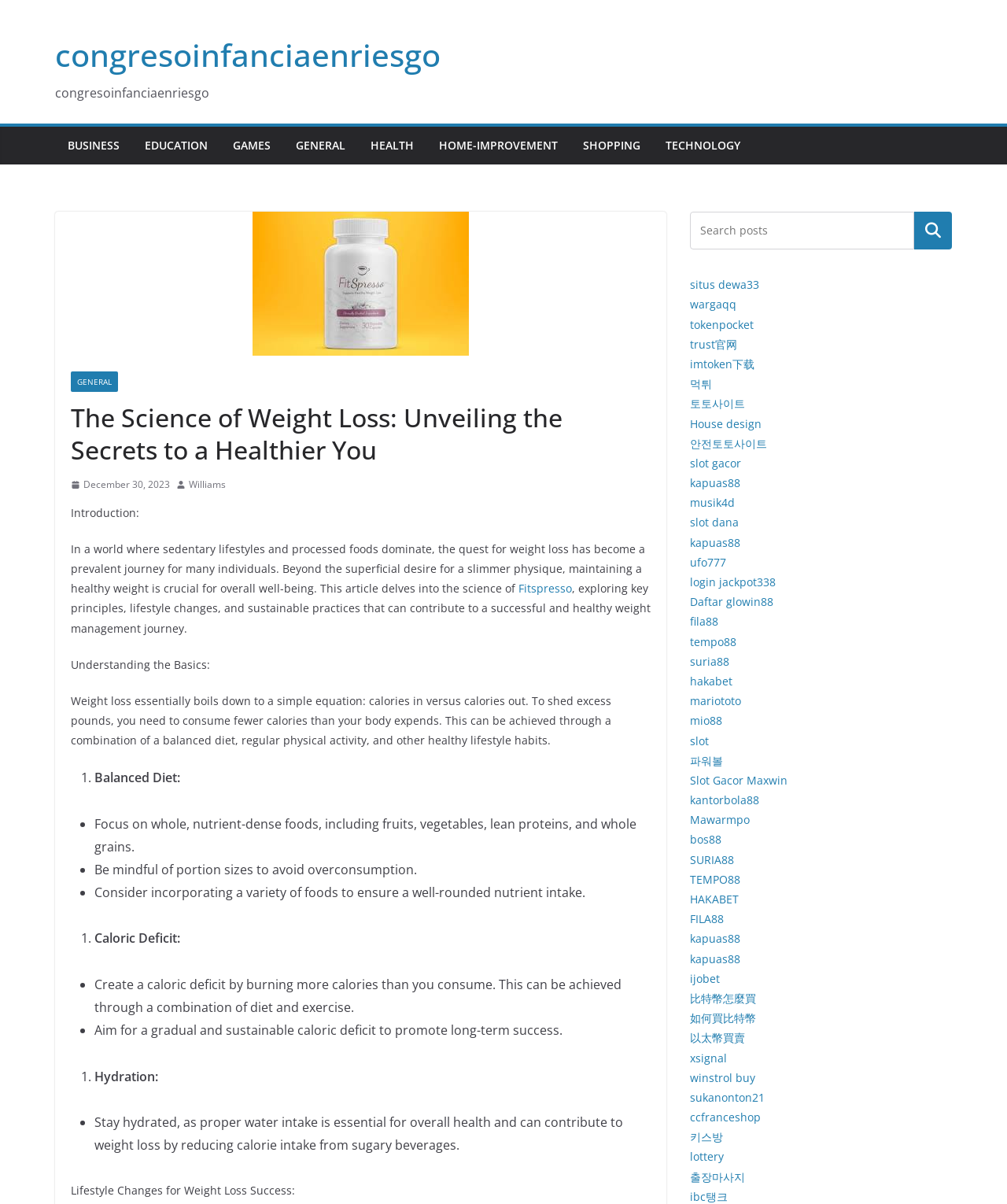Using the information shown in the image, answer the question with as much detail as possible: What is the relationship between physical activity and weight loss?

The webpage suggests that regular physical activity is an important component of a healthy lifestyle and can contribute to weight loss by burning calories and creating a caloric deficit. This implies that engaging in regular physical activity can help with weight loss efforts.